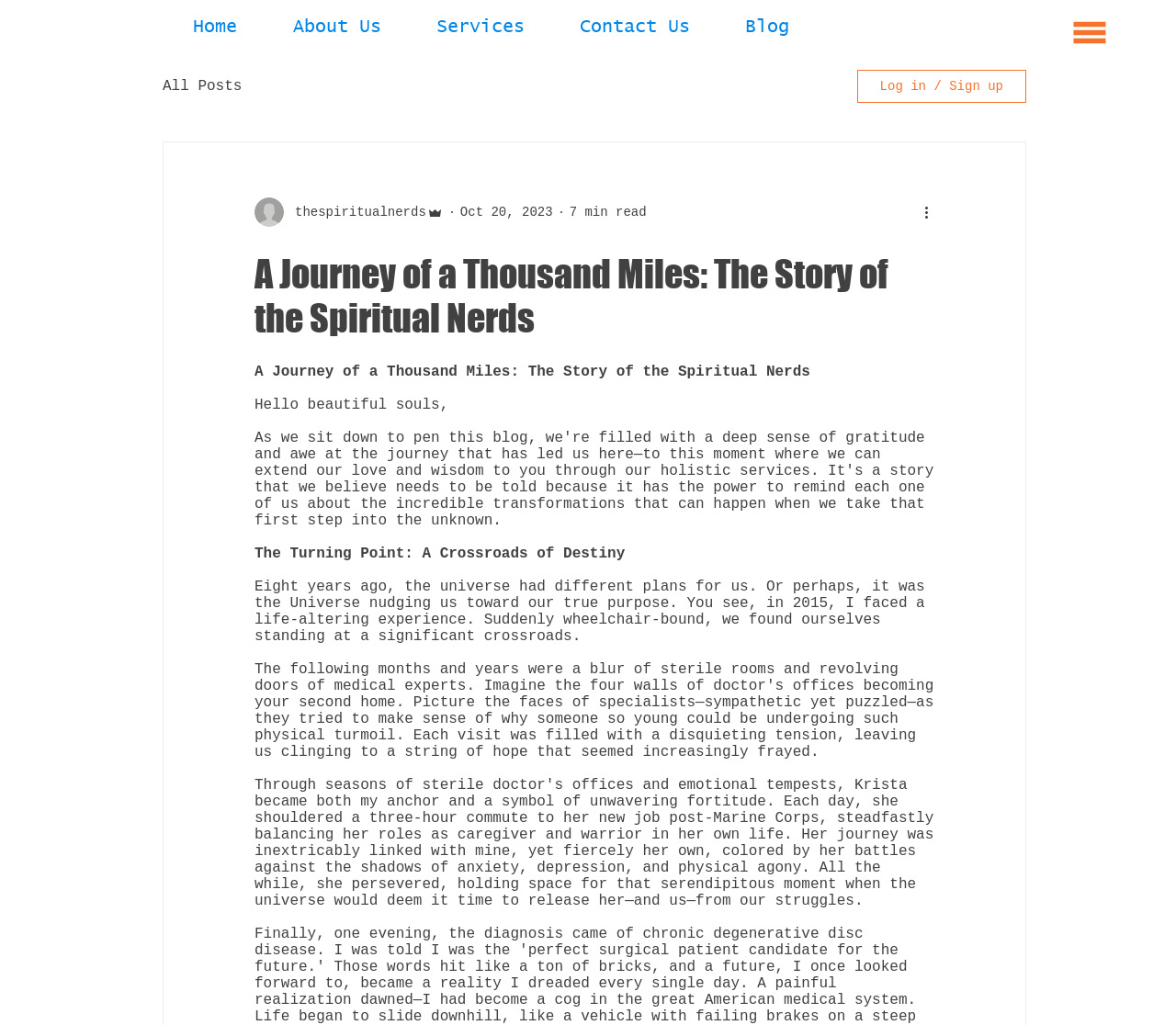What is the name of the writers' website?
Using the image, respond with a single word or phrase.

The Spiritual Nerds